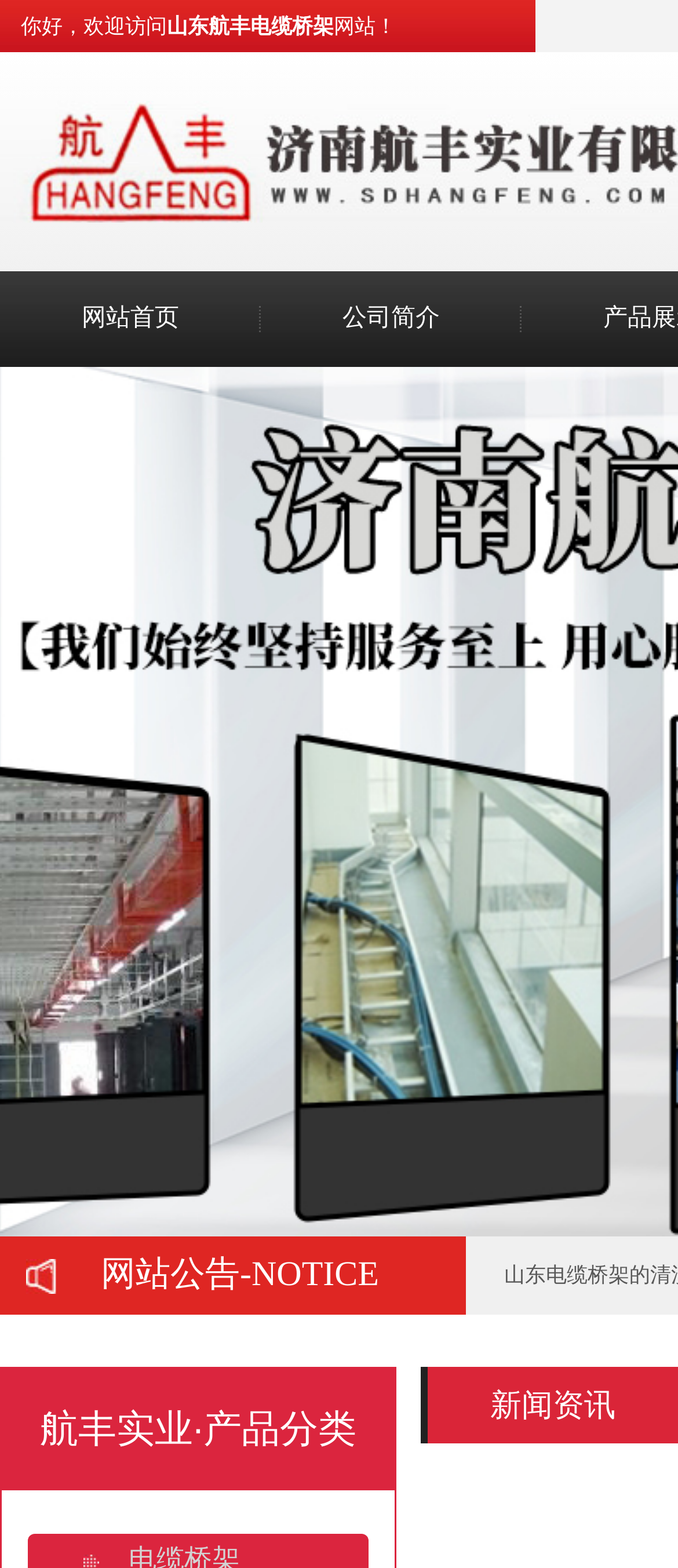What is the section of the webpage?
From the screenshot, supply a one-word or short-phrase answer.

新闻资讯